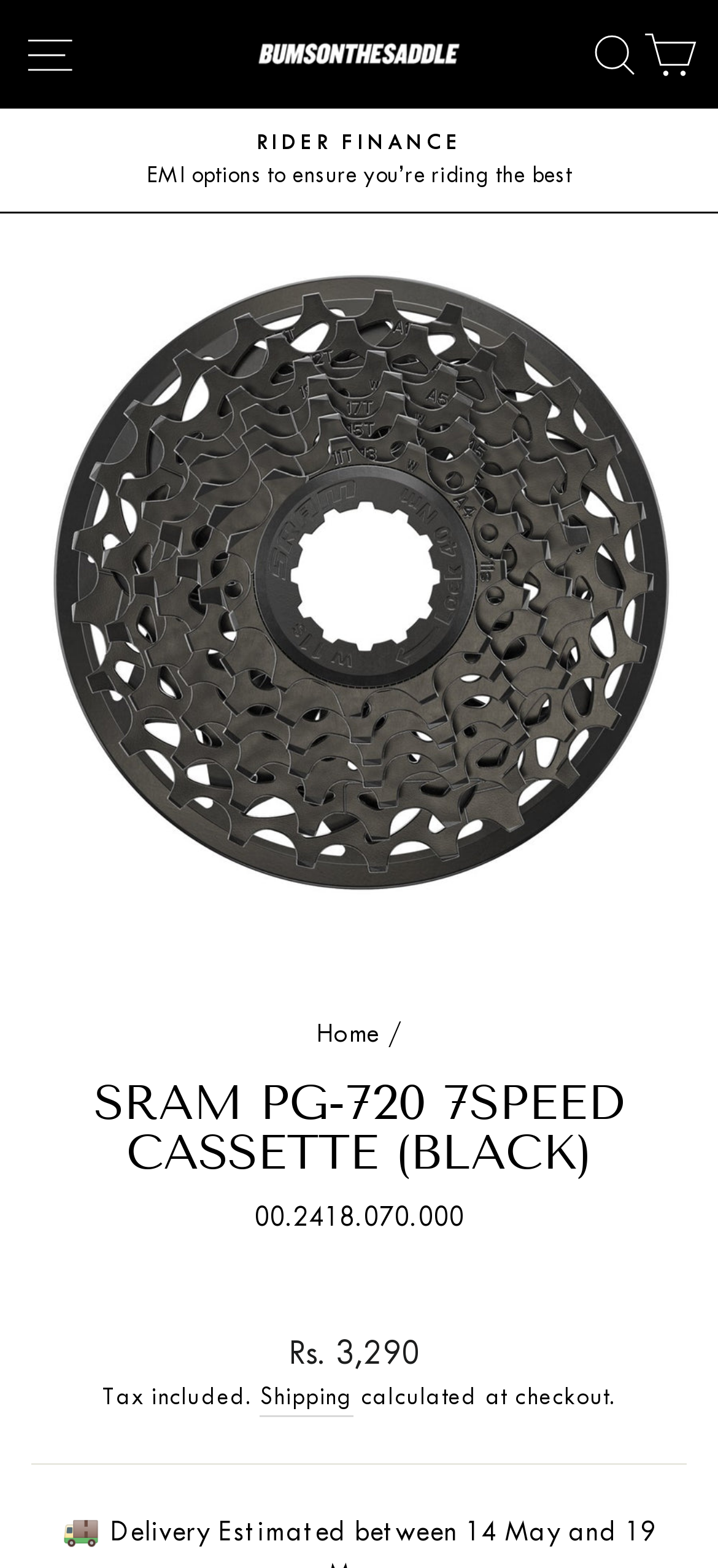What is the purpose of the 'RIDER FINANCE' button?
Refer to the image and offer an in-depth and detailed answer to the question.

I found the purpose of the 'RIDER FINANCE' button by looking at the StaticText 'EMI options to ensure you’re riding the best' which is located below the 'RIDER FINANCE' button, suggesting that the button is related to EMI options.